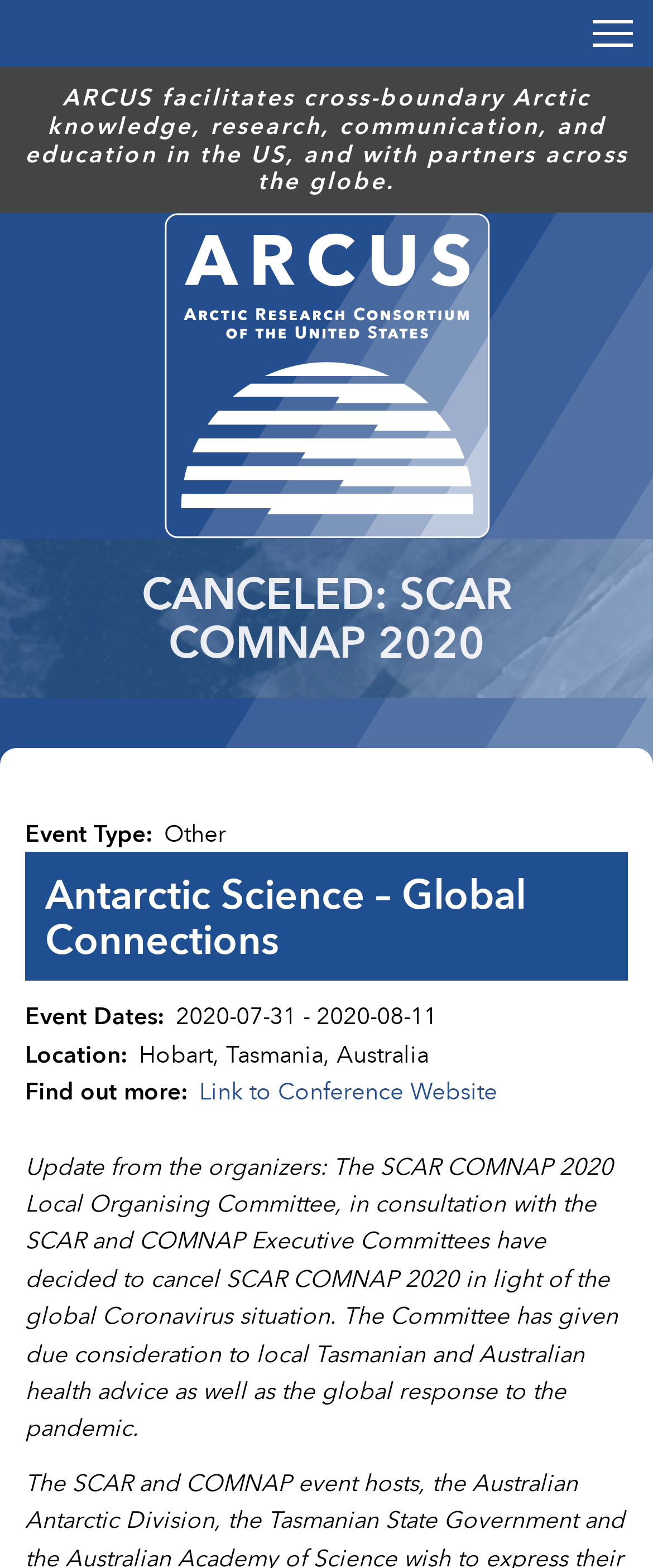Your task is to extract the text of the main heading from the webpage.

CANCELED: SCAR COMNAP 2020